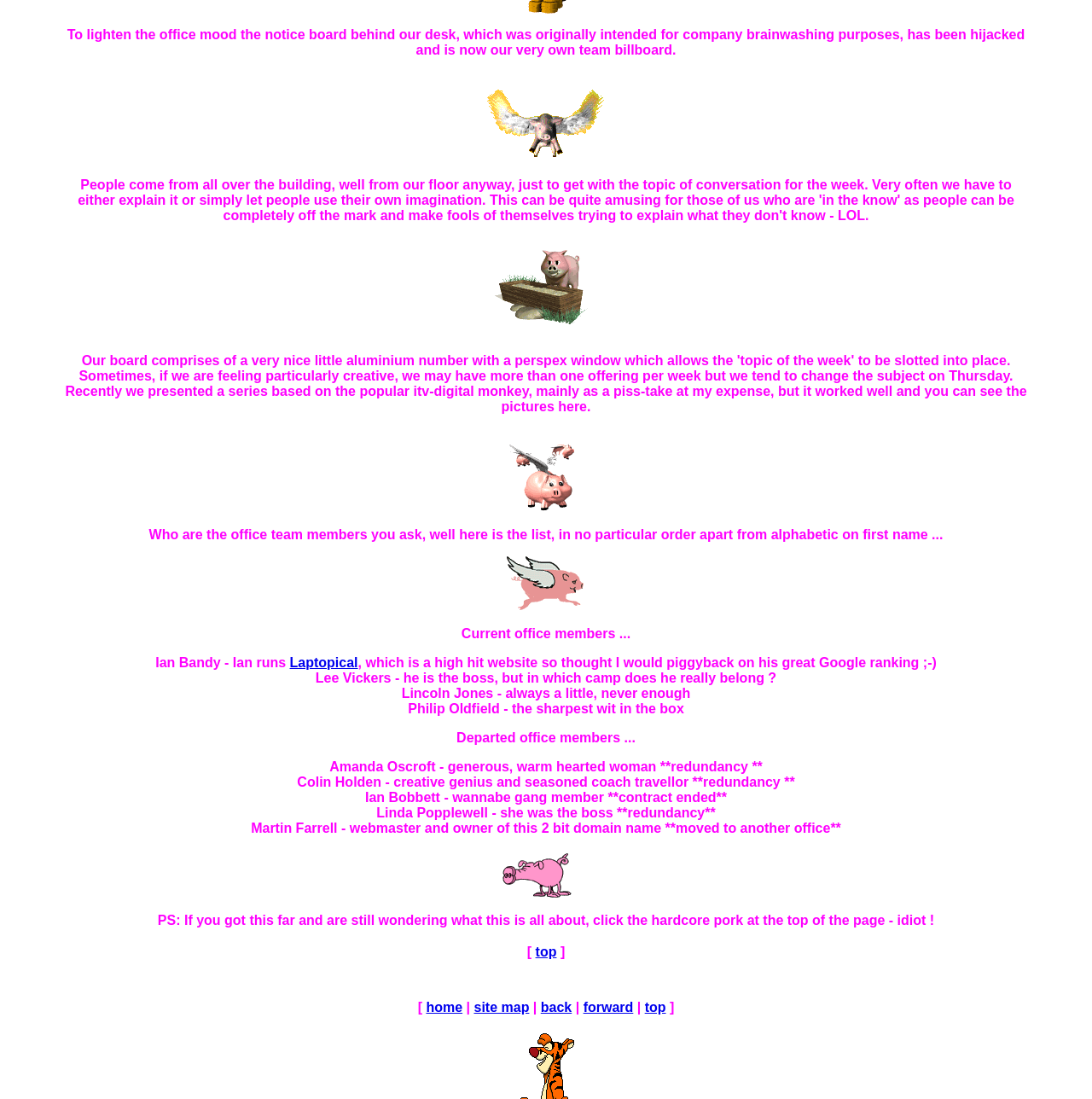Identify and provide the bounding box coordinates of the UI element described: "site map". The coordinates should be formatted as [left, top, right, bottom], with each number being a float between 0 and 1.

[0.434, 0.91, 0.485, 0.923]